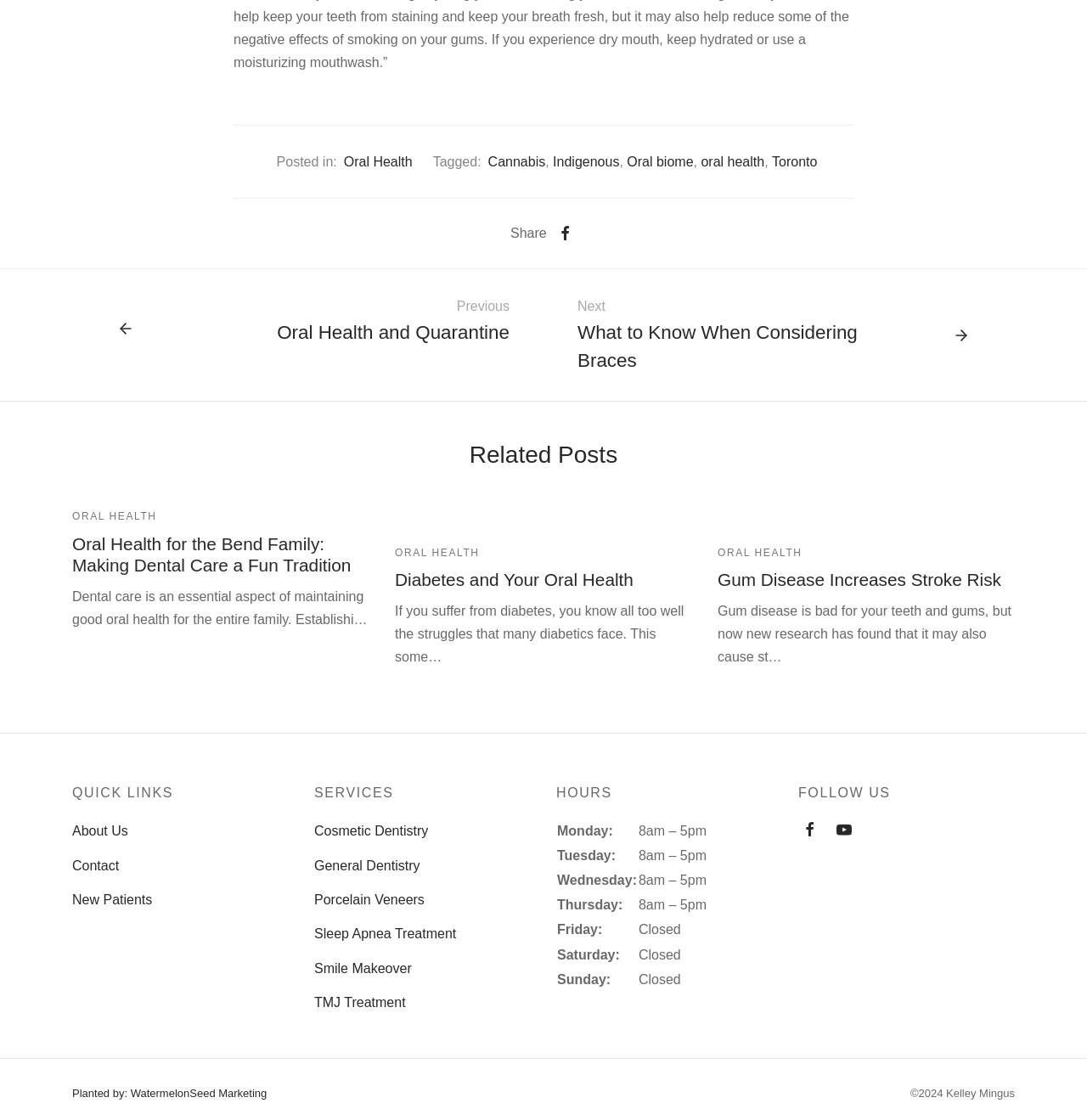Determine the bounding box coordinates for the UI element matching this description: "General Dentistry".

[0.289, 0.761, 0.386, 0.784]